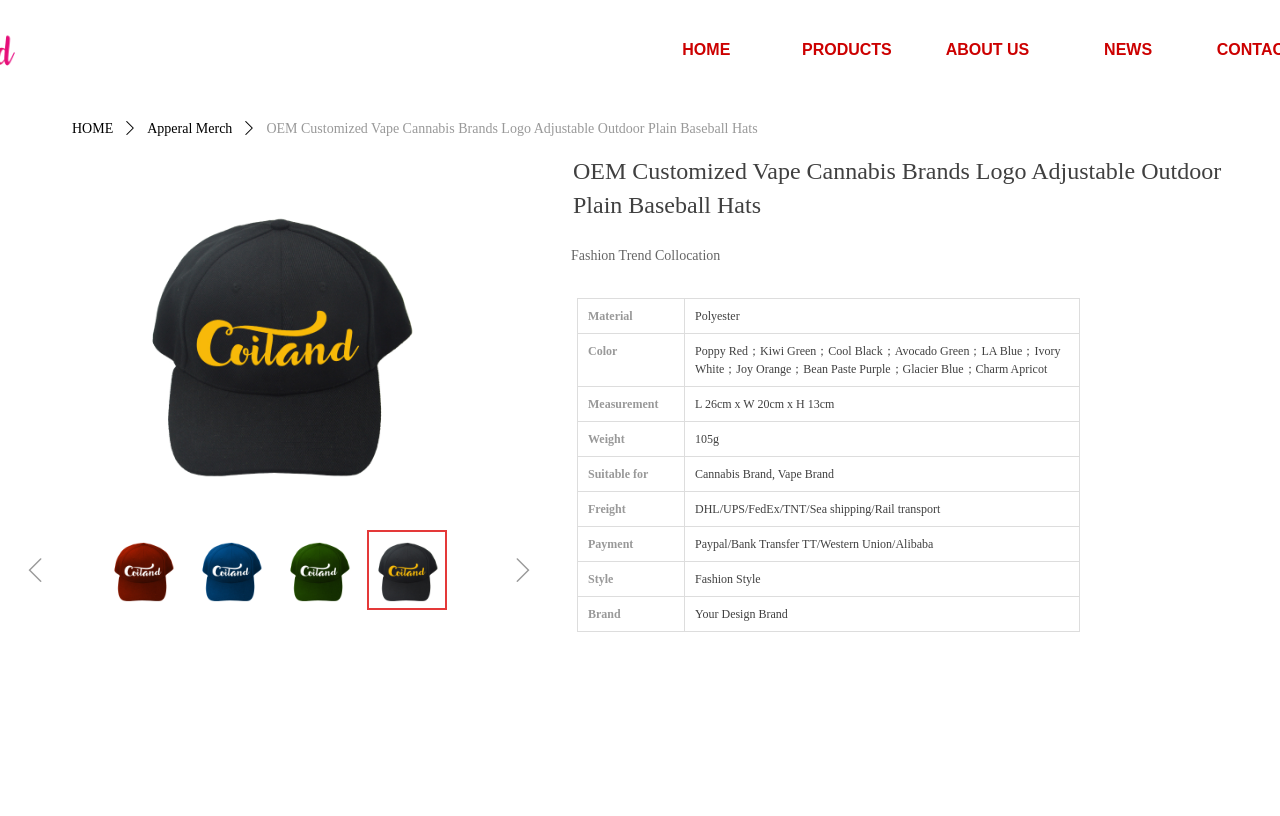Generate a comprehensive description of the webpage content.

This webpage appears to be a product page for customized baseball hats, specifically for vape cannabis brands. At the top, there is a navigation menu with links to "HOME", "PRODUCTS", "ABOUT US", and "NEWS". 

Below the navigation menu, there is a large heading that reads "OEM Customized Vape Cannabis Brands Logo Adjustable Outdoor Plain Baseball Hats". 

To the left of the heading, there is an image of a hat, labeled "帽子4-1". Below the heading, there are several images of different hats, arranged in a row. These images are labeled "帽子4-6", "帽子4-1", "帽子4-3", "帽子4-4", "帽子4-5", and "帽子4-2". 

On the right side of the page, there is a section with details about the product. This section includes information about the material, color, measurement, weight, and suitable brands for the hat. The material is polyester, and the colors available include poppy red, kiwi green, cool black, and several others. The measurement is listed as 26cm x 20cm x 13cm, and the weight is 105g. The hat is suitable for cannabis brands and vape brands. 

Further down the page, there is information about freight, payment, style, and brand. The freight options include DHL, UPS, FedEx, TNT, sea shipping, and rail transport. The payment options include PayPal, bank transfer, Western Union, and Alibaba. The style is listed as fashion style, and the brand can be customized to the customer's design.